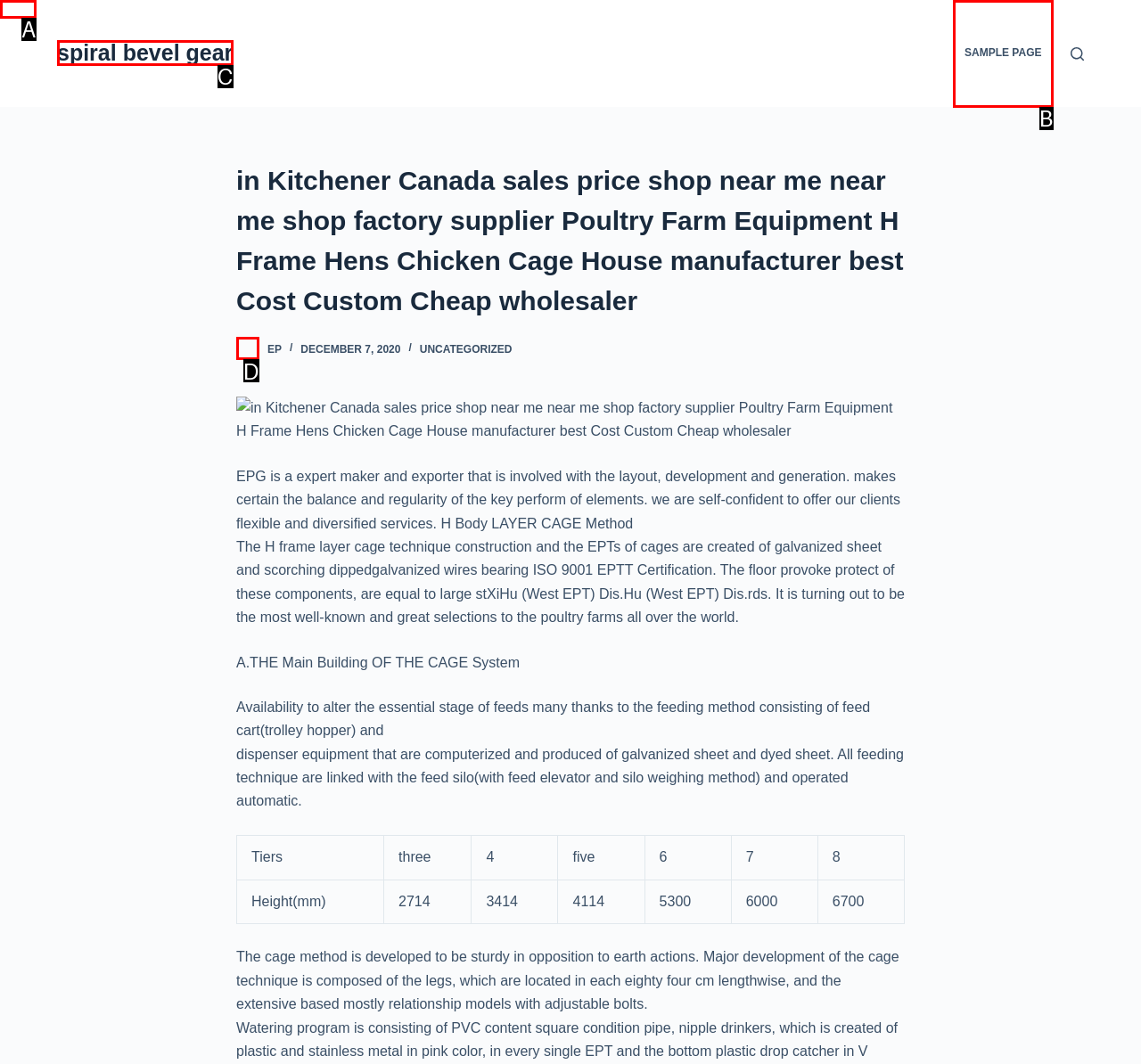Determine which option matches the description: Sample Page. Answer using the letter of the option.

B